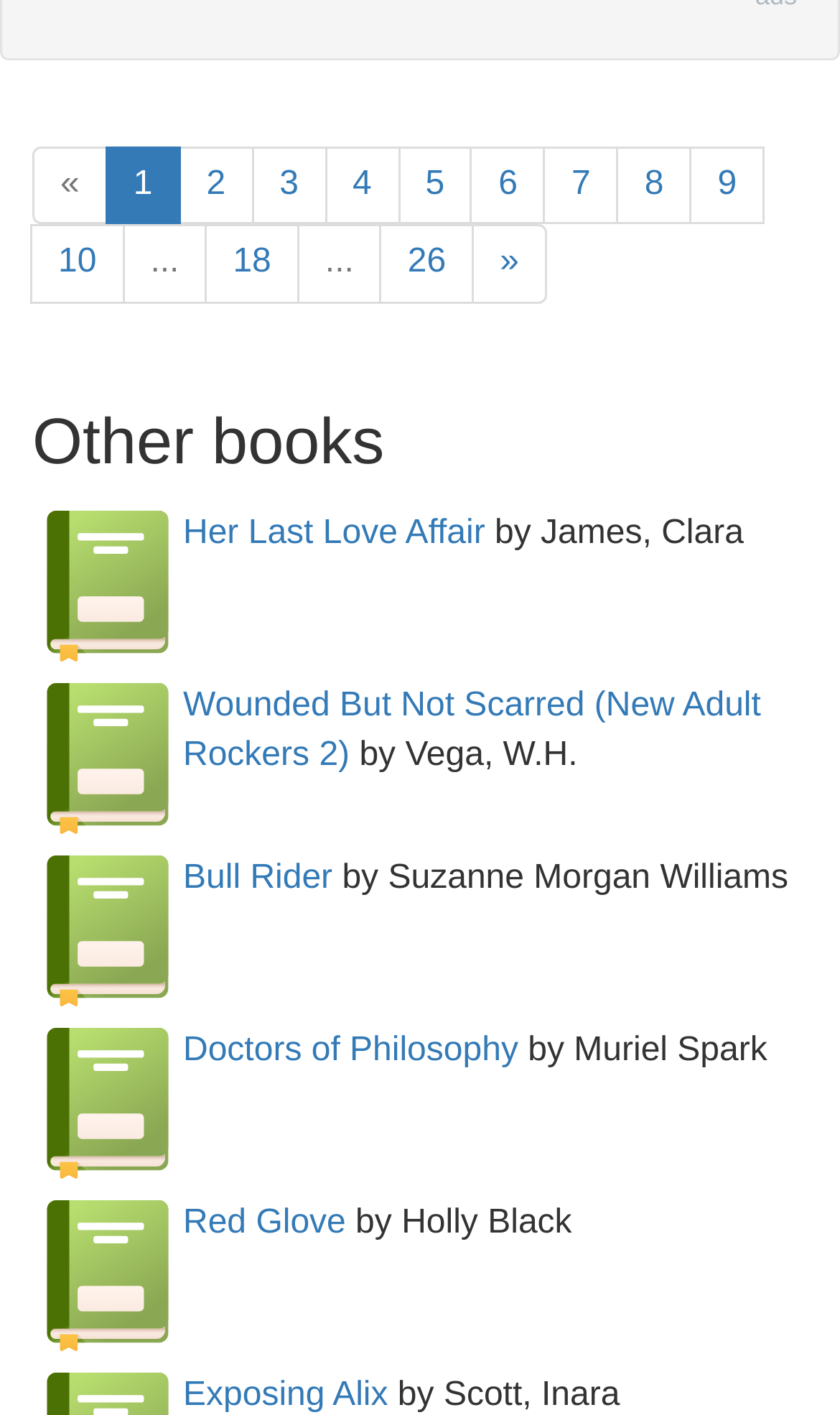Highlight the bounding box coordinates of the element you need to click to perform the following instruction: "read about 'Wounded But Not Scarred (New Adult Rockers 2)'."

[0.218, 0.486, 0.906, 0.547]